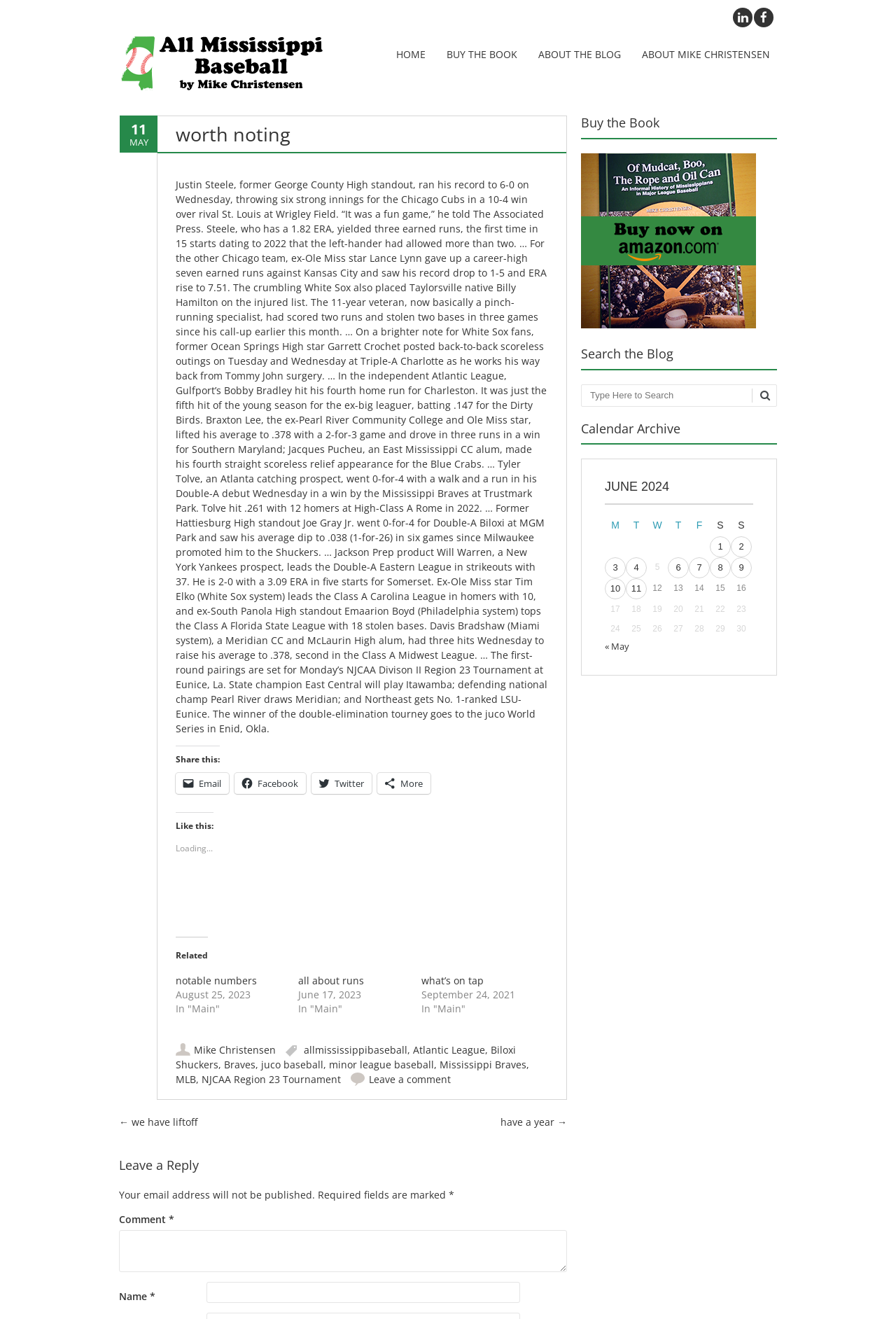Please provide the bounding box coordinates for the element that needs to be clicked to perform the following instruction: "View the 'About the Blog' page". The coordinates should be given as four float numbers between 0 and 1, i.e., [left, top, right, bottom].

[0.593, 0.032, 0.701, 0.05]